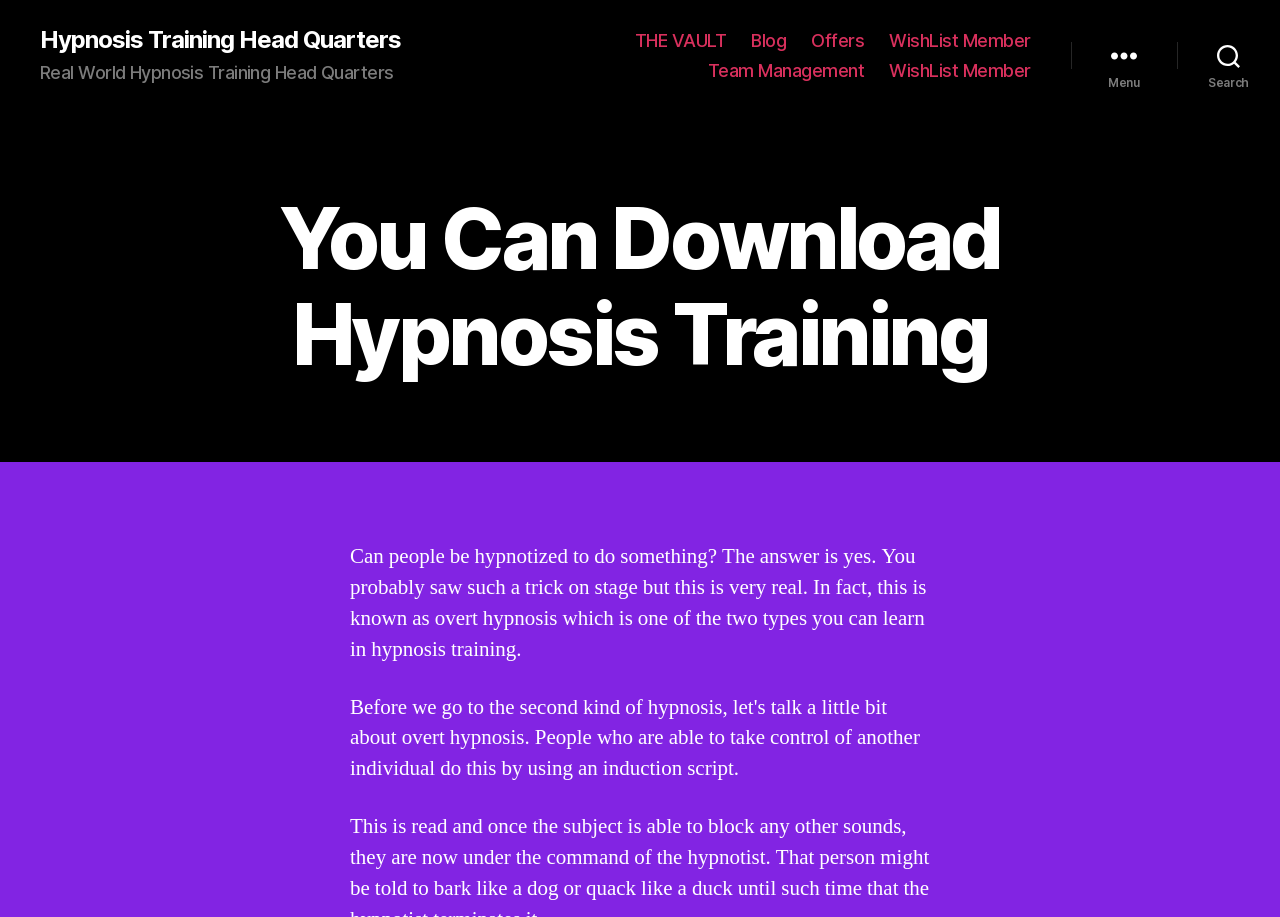Please locate the bounding box coordinates of the element's region that needs to be clicked to follow the instruction: "Read the blog". The bounding box coordinates should be provided as four float numbers between 0 and 1, i.e., [left, top, right, bottom].

[0.587, 0.033, 0.614, 0.056]